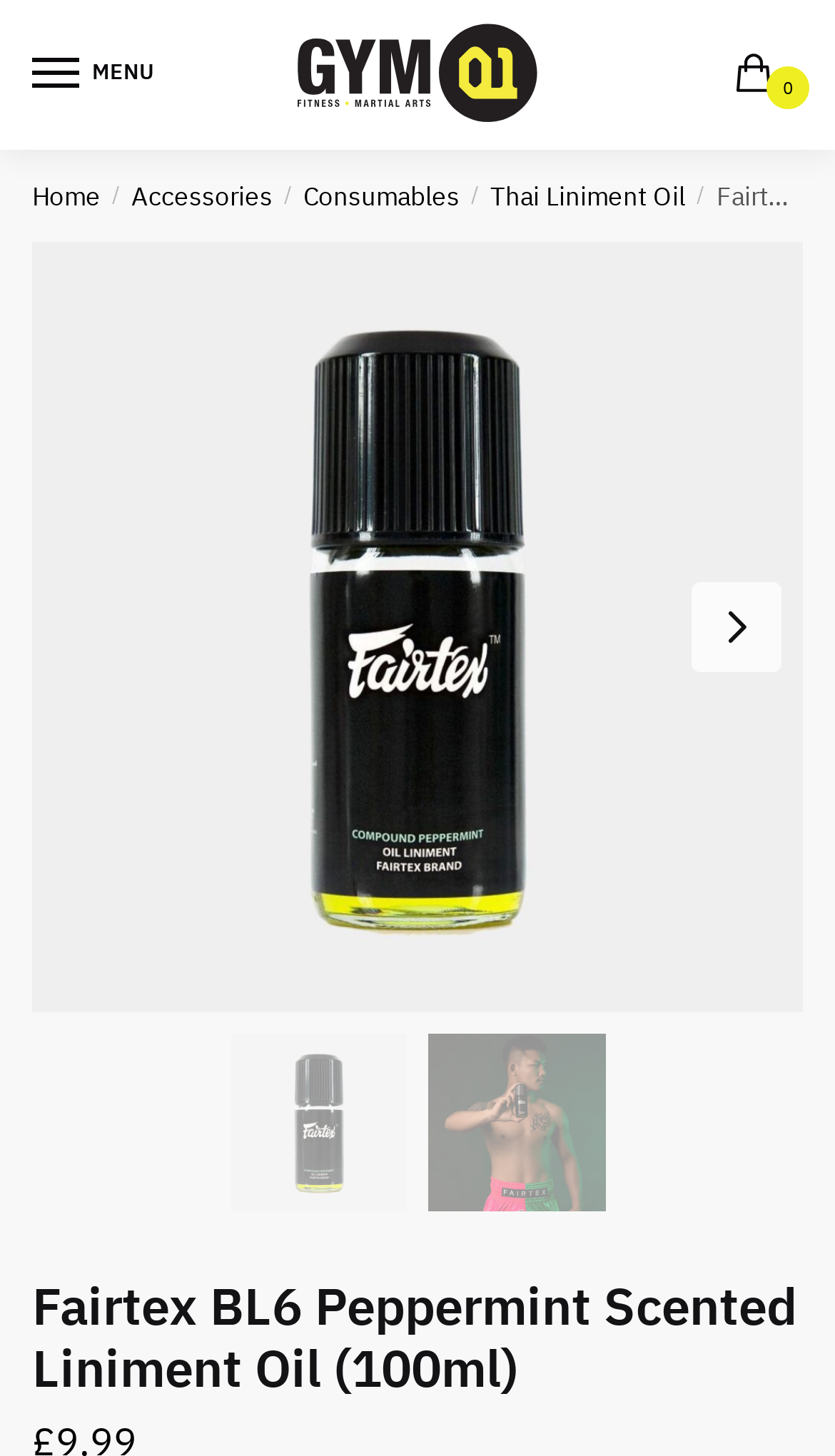What is the principal heading displayed on the webpage?

Fairtex BL6 Peppermint Scented Liniment Oil (100ml)